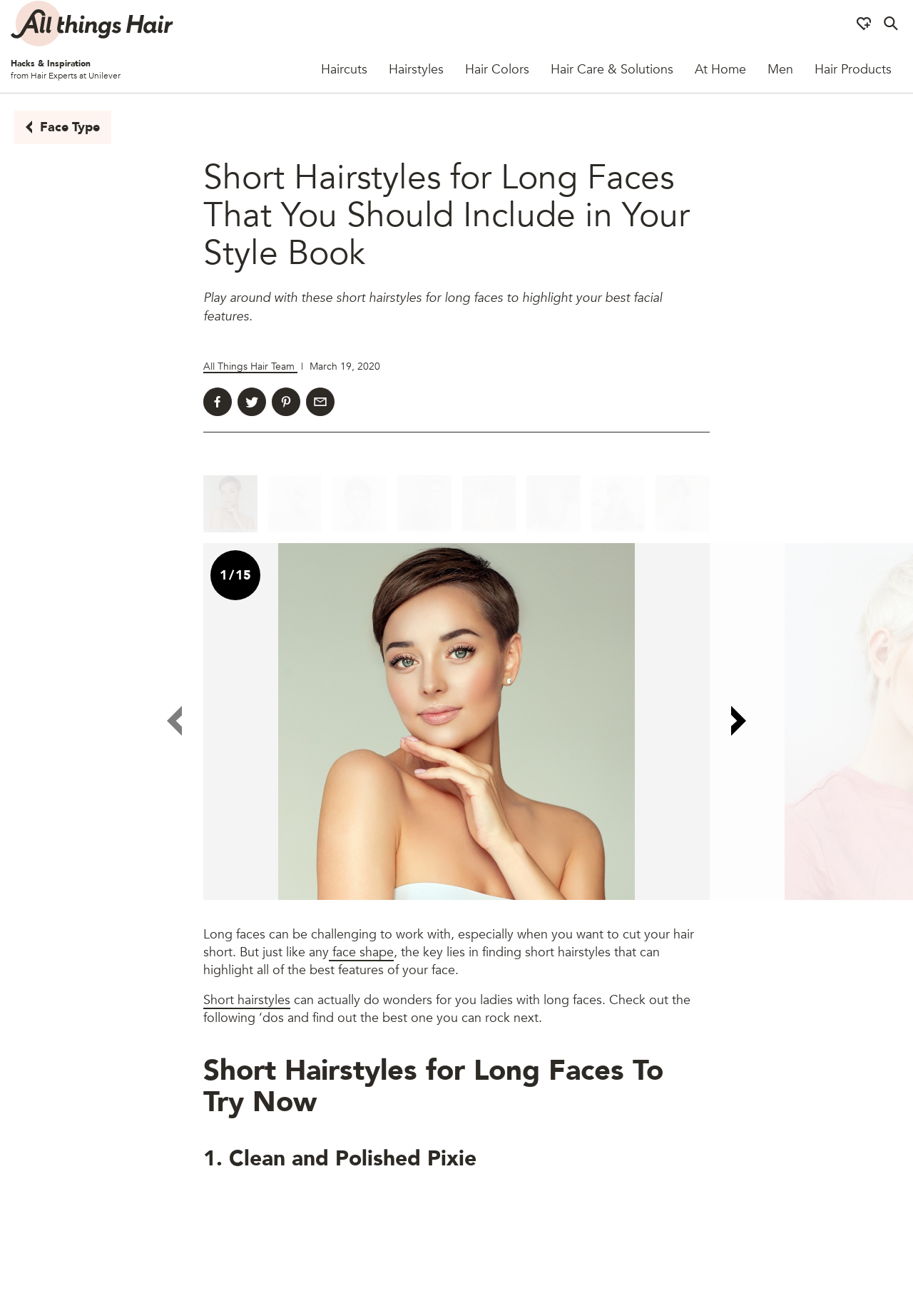Show the bounding box coordinates for the element that needs to be clicked to execute the following instruction: "Click the 'Uncategorized' link". Provide the coordinates in the form of four float numbers between 0 and 1, i.e., [left, top, right, bottom].

None